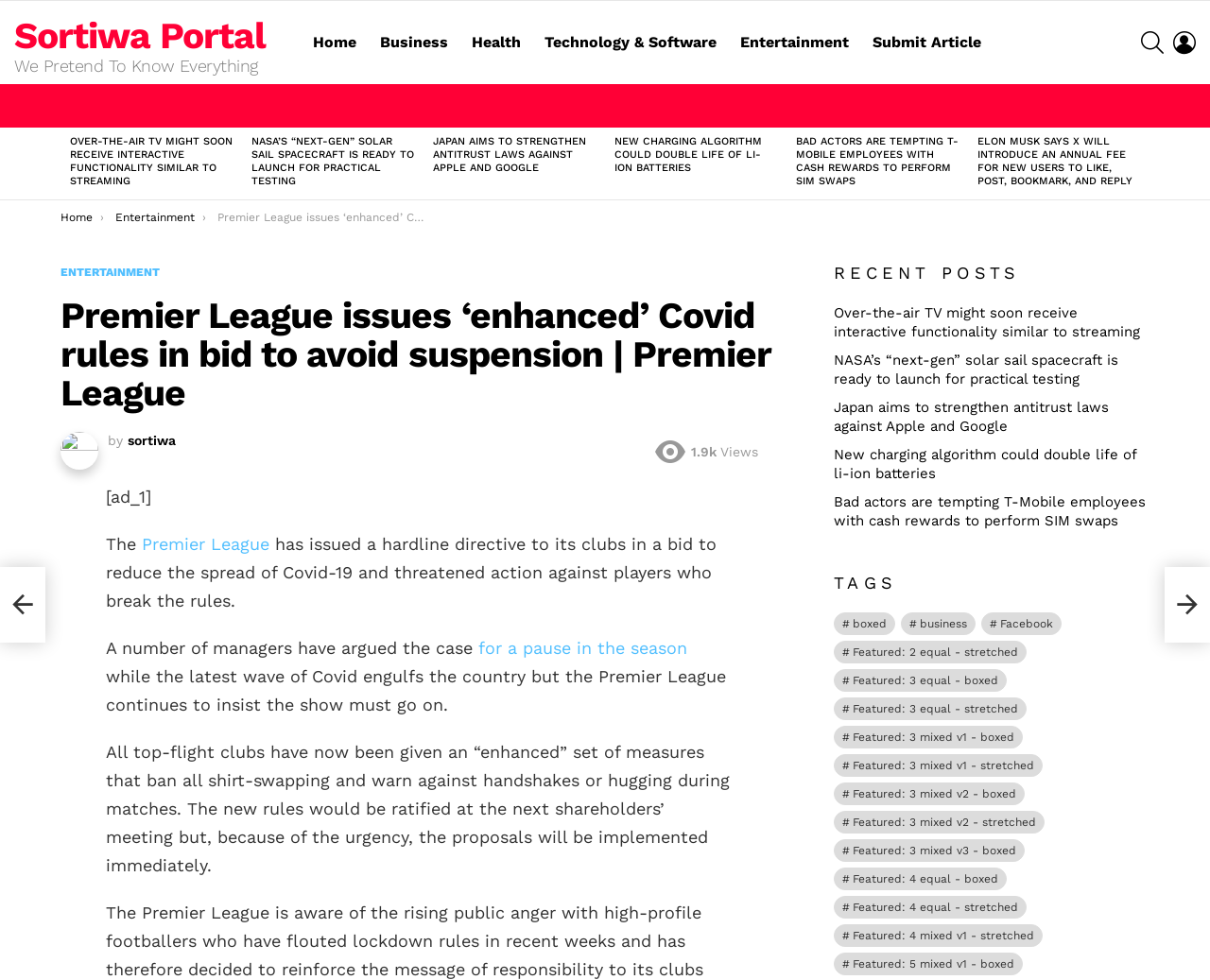Can you determine the main header of this webpage?

Premier League issues ‘enhanced’ Covid rules in bid to avoid suspension | Premier League